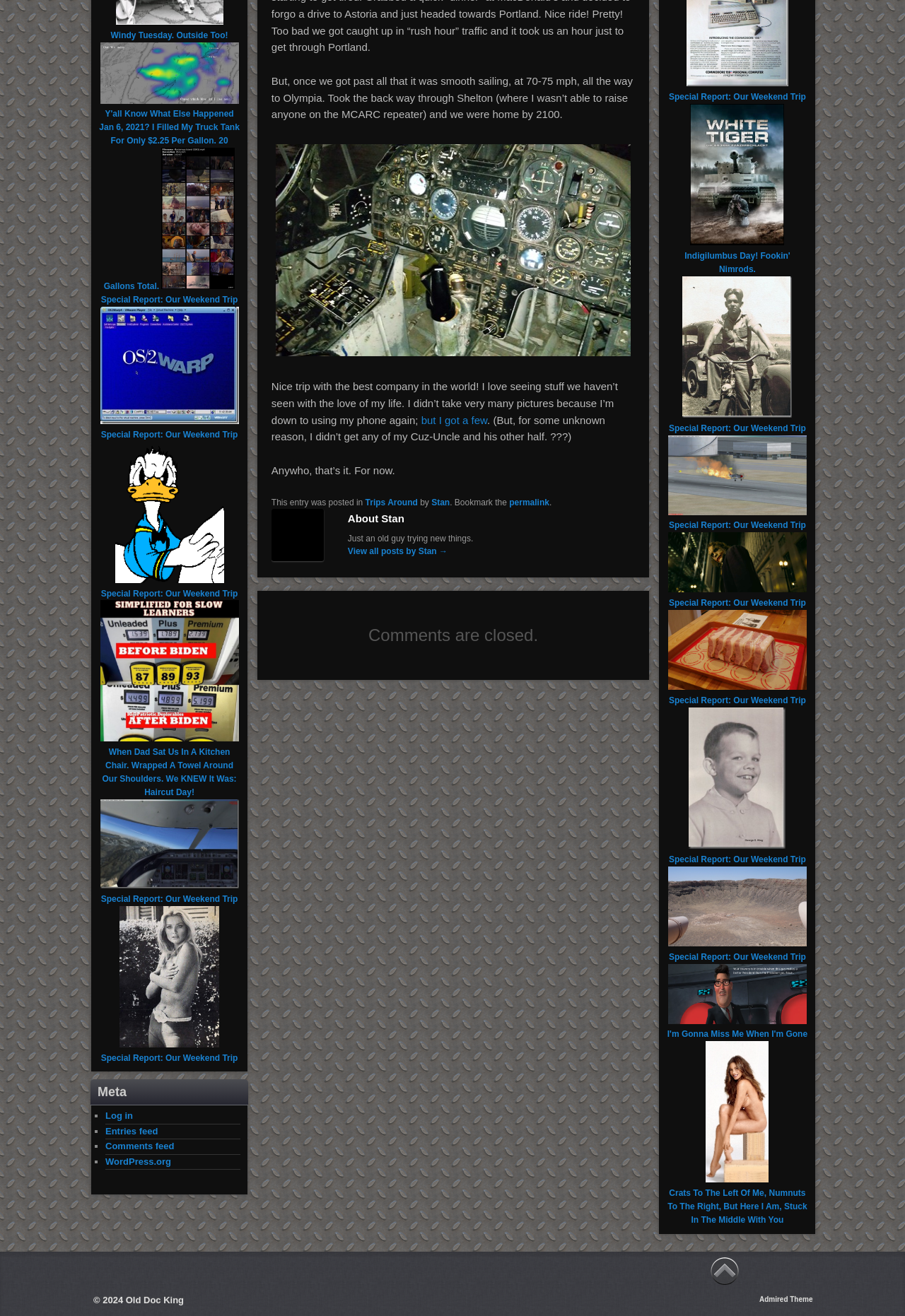Identify the bounding box coordinates of the HTML element based on this description: "WordPress.org".

[0.116, 0.879, 0.189, 0.887]